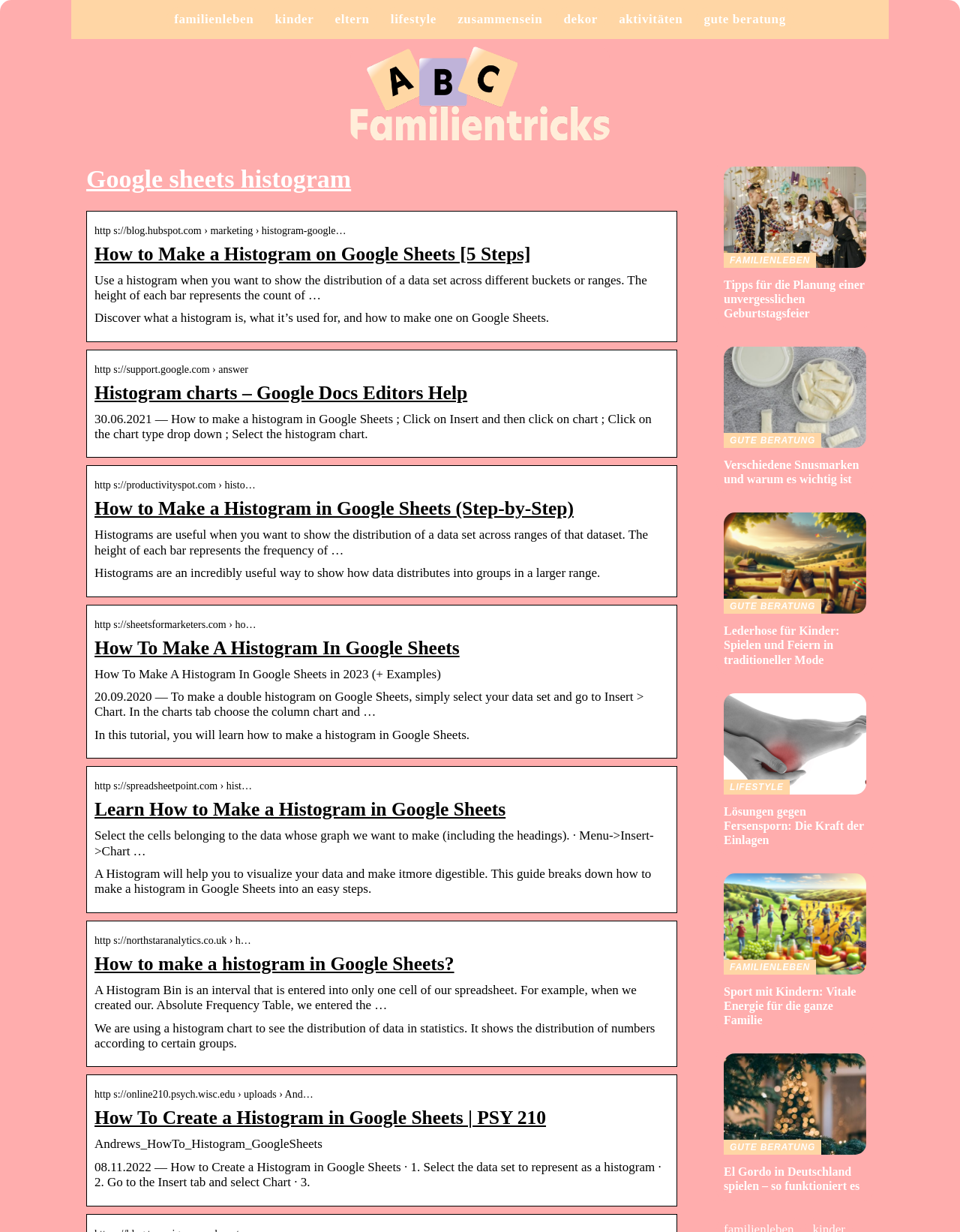Using the information from the screenshot, answer the following question thoroughly:
What is the benefit of using a histogram?

A histogram helps to visualize the distribution of data, making it easier to understand and analyze the data, and identify patterns or trends that may not be apparent from looking at the raw data.